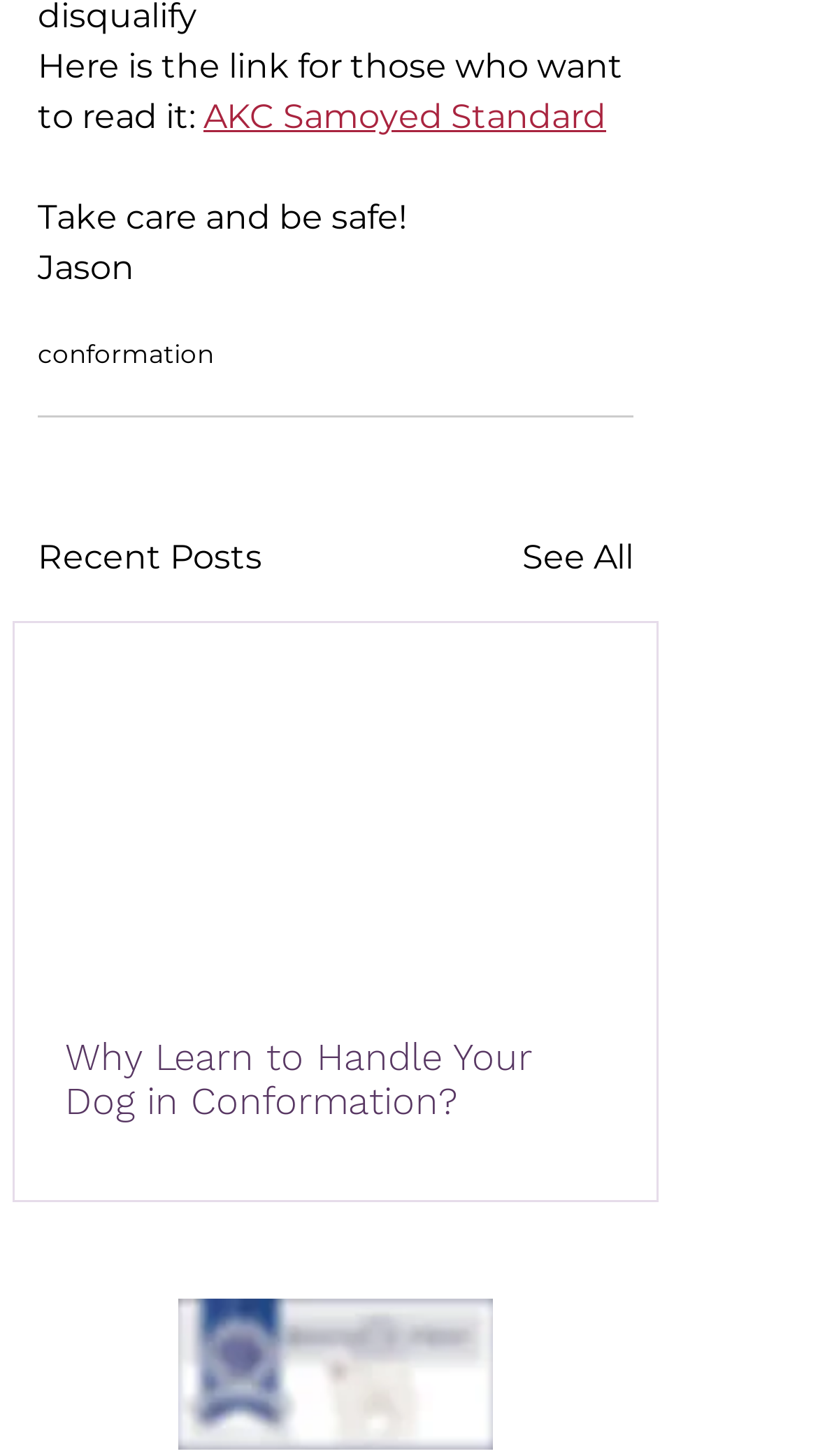What is the topic of the article?
Give a single word or phrase answer based on the content of the image.

Conformation